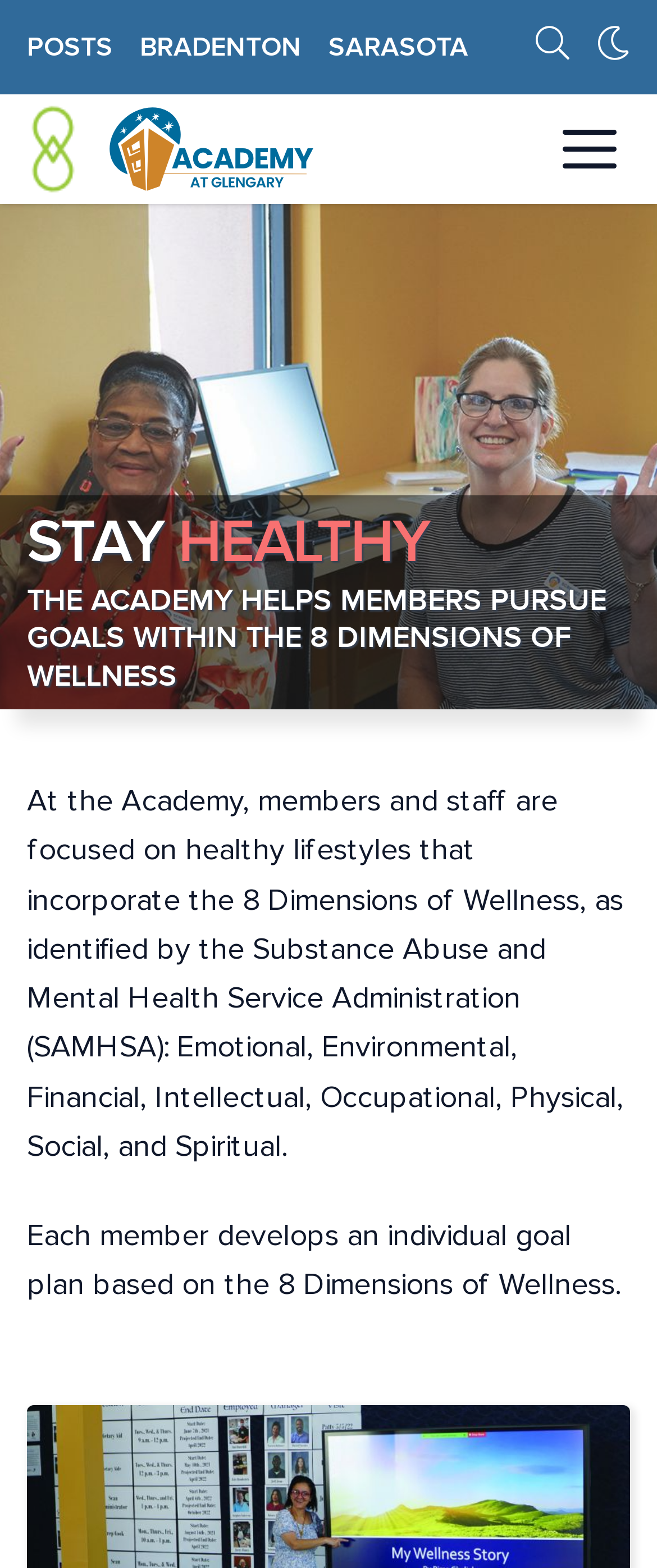Refer to the image and provide a thorough answer to this question:
What is the name of the organization associated with the image?

The image element with ID 112 has an OCR text 'Fountain House United', which suggests that the image is related to this organization.